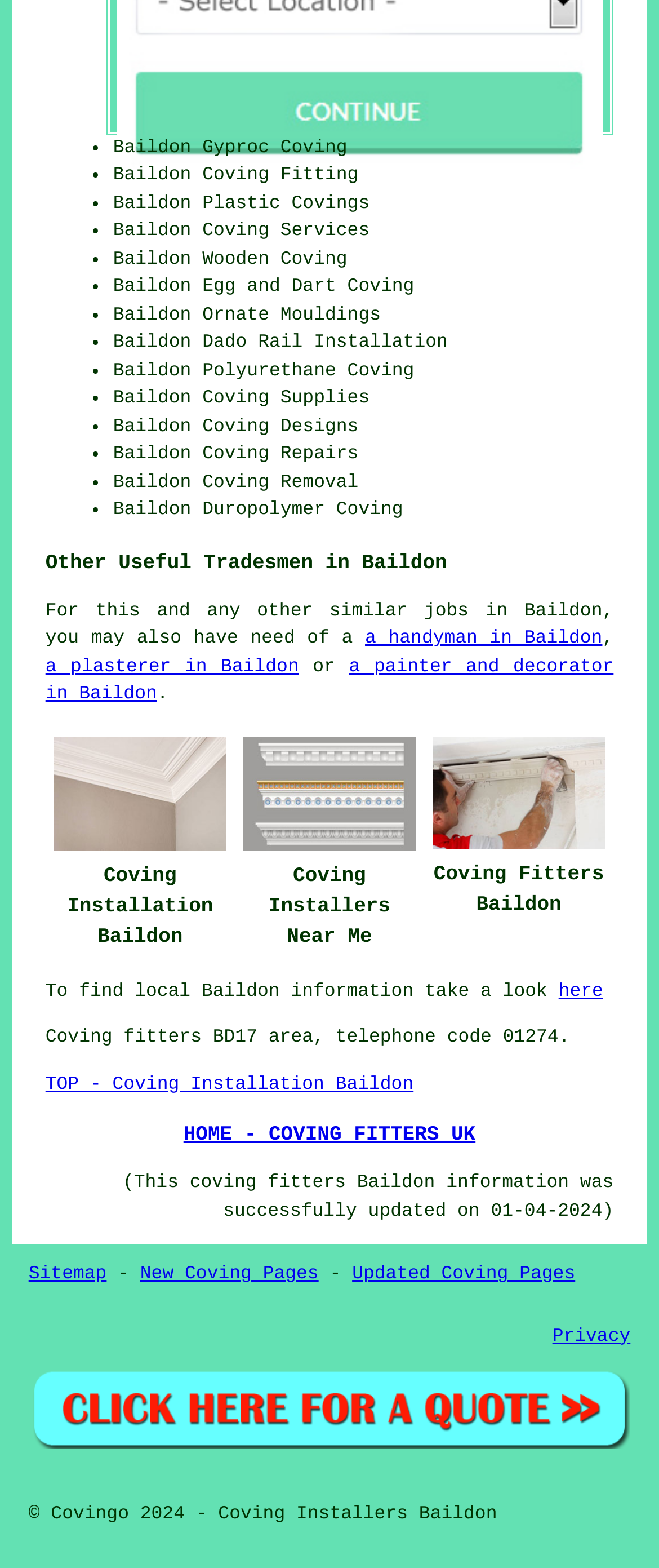Please find the bounding box coordinates (top-left x, top-left y, bottom-right x, bottom-right y) in the screenshot for the UI element described as follows: Updated Coving Pages

[0.534, 0.807, 0.873, 0.82]